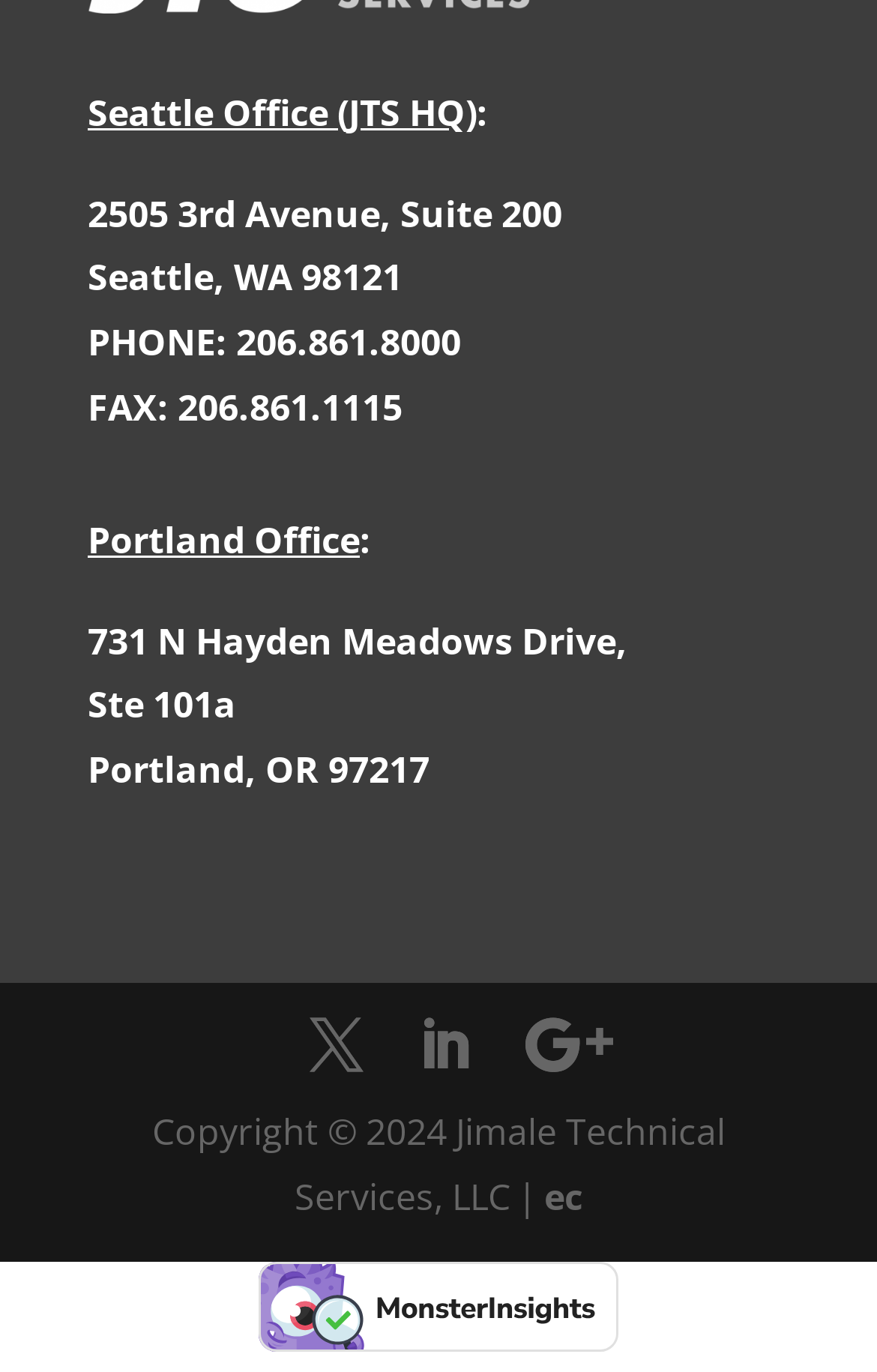Give a concise answer of one word or phrase to the question: 
What year is the copyright for?

2024